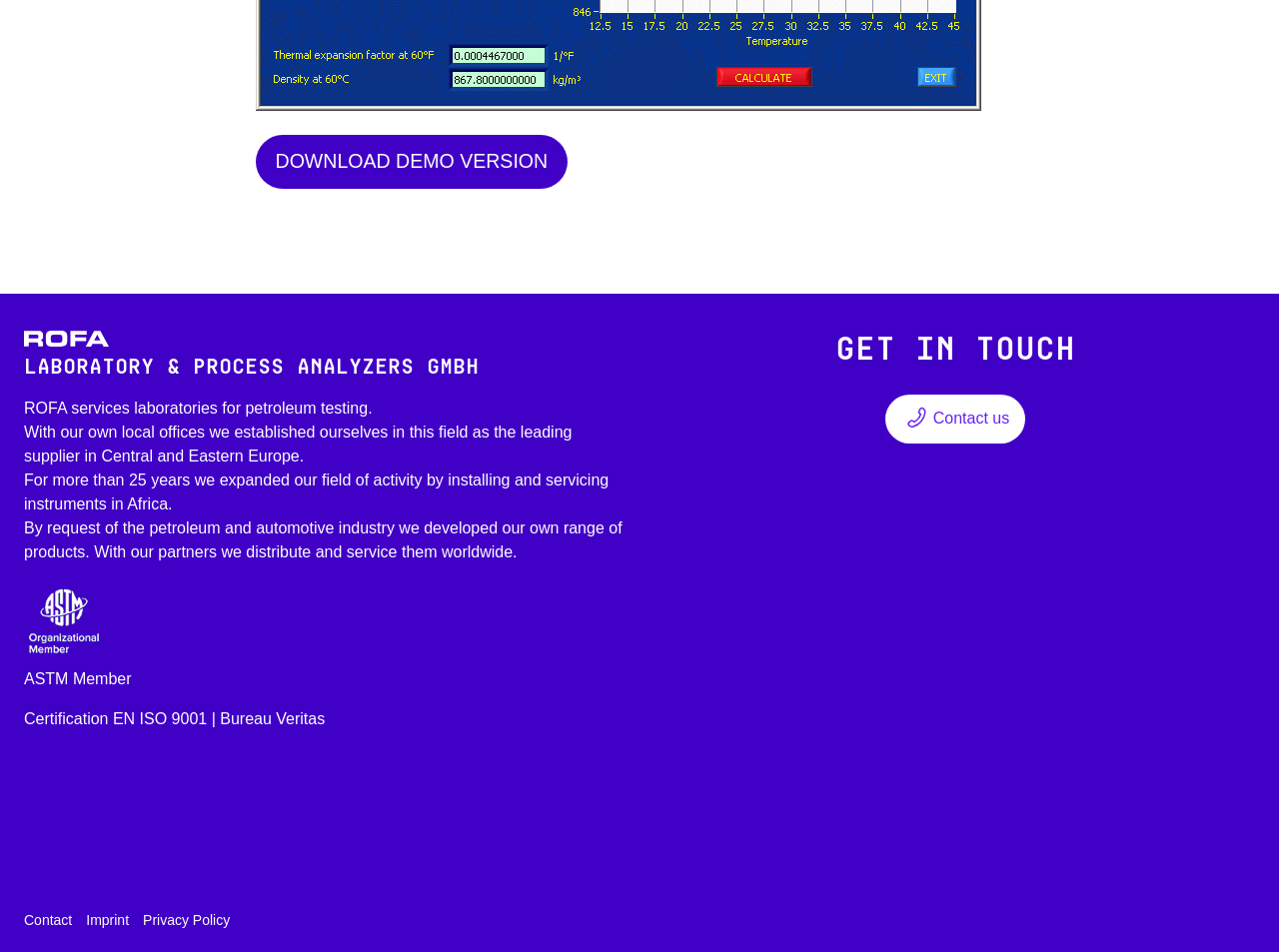What is the certification mentioned?
Please ensure your answer is as detailed and informative as possible.

The certification mentioned is EN ISO 9001, which is mentioned in the StaticText element with bounding box coordinates [0.019, 0.746, 0.254, 0.764] and OCR text 'Certification EN ISO 9001 | Bureau Veritas'.